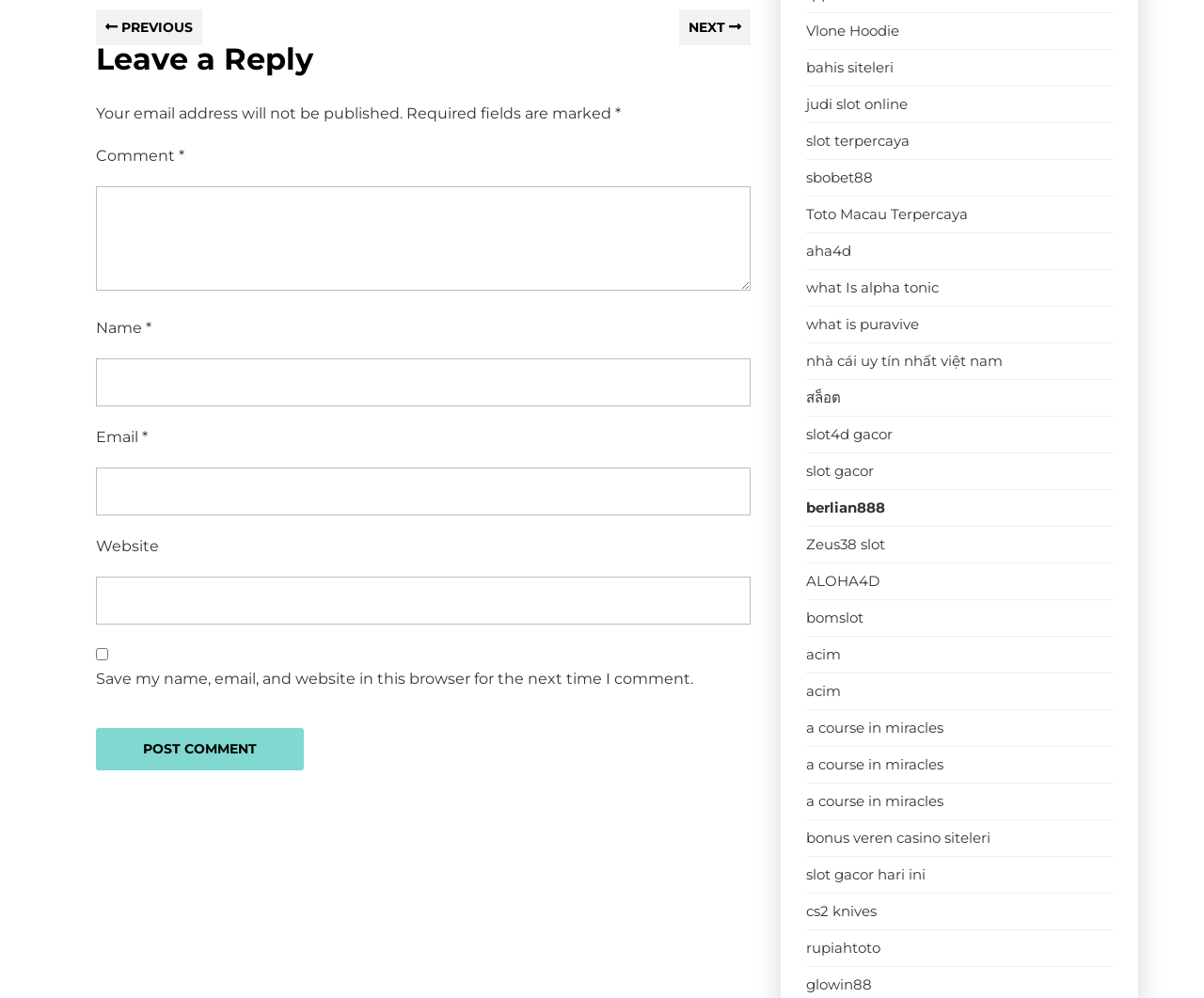Find the bounding box coordinates of the area that needs to be clicked in order to achieve the following instruction: "Click on the 'Previous post:' link". The coordinates should be specified as four float numbers between 0 and 1, i.e., [left, top, right, bottom].

[0.08, 0.018, 0.168, 0.036]